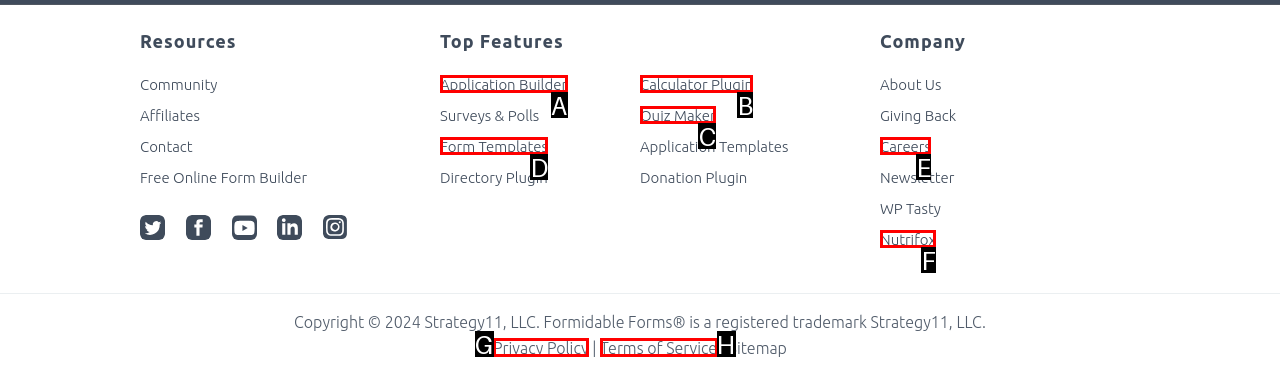Determine the HTML element that aligns with the description: Terms of Service
Answer by stating the letter of the appropriate option from the available choices.

H